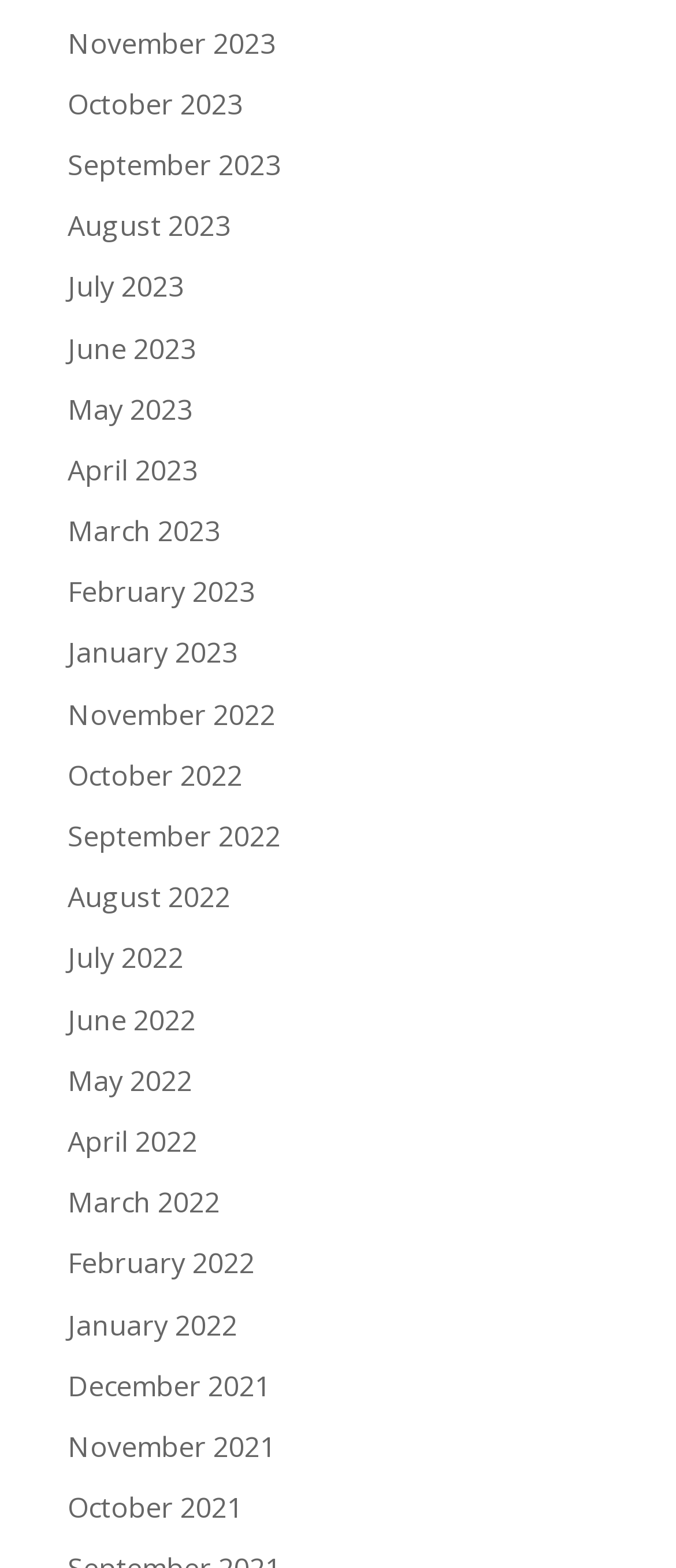Please provide a brief answer to the following inquiry using a single word or phrase:
What is the earliest month listed?

December 2021